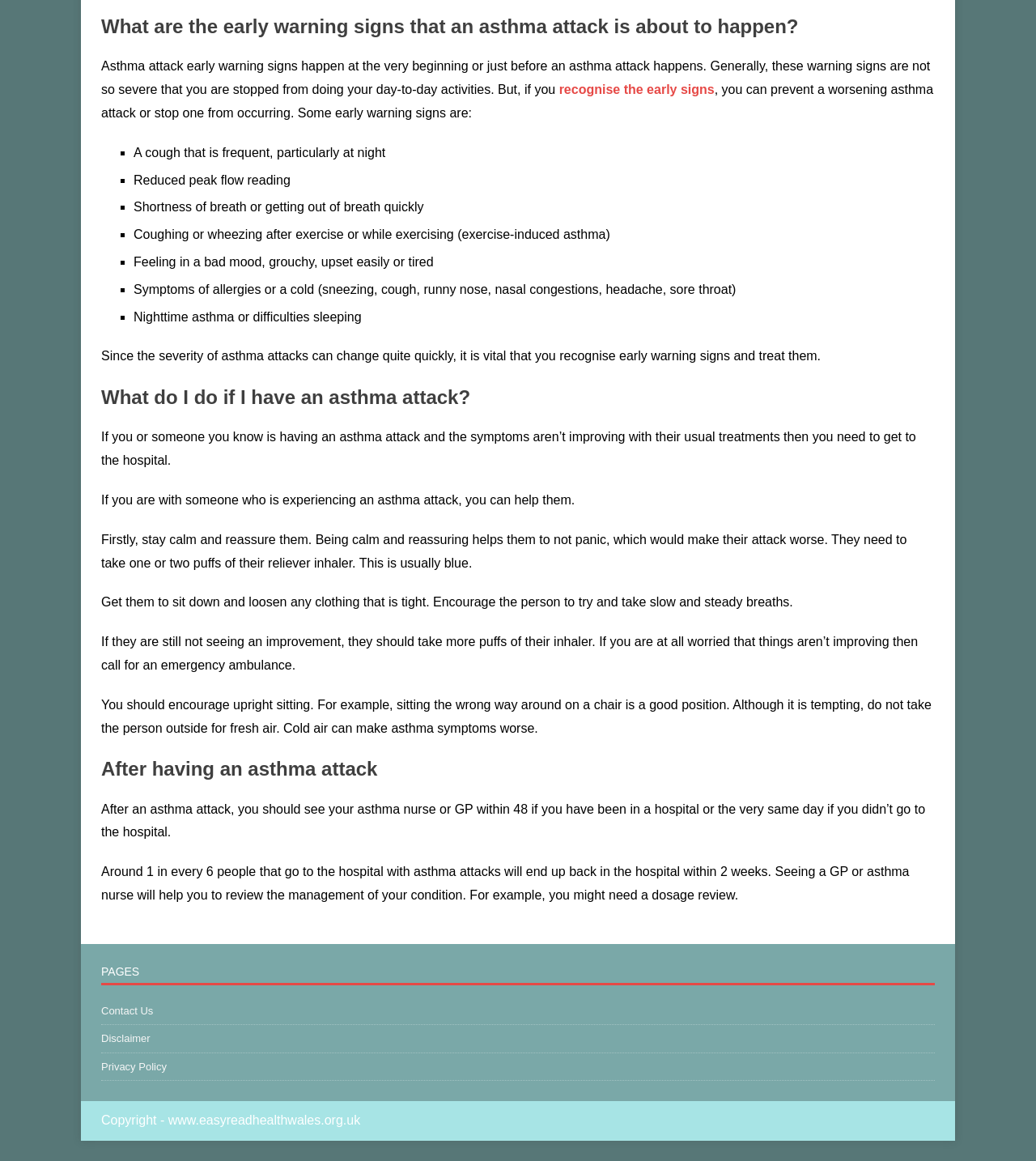What should you do if someone is having an asthma attack? Refer to the image and provide a one-word or short phrase answer.

Stay calm, give inhaler, call ambulance